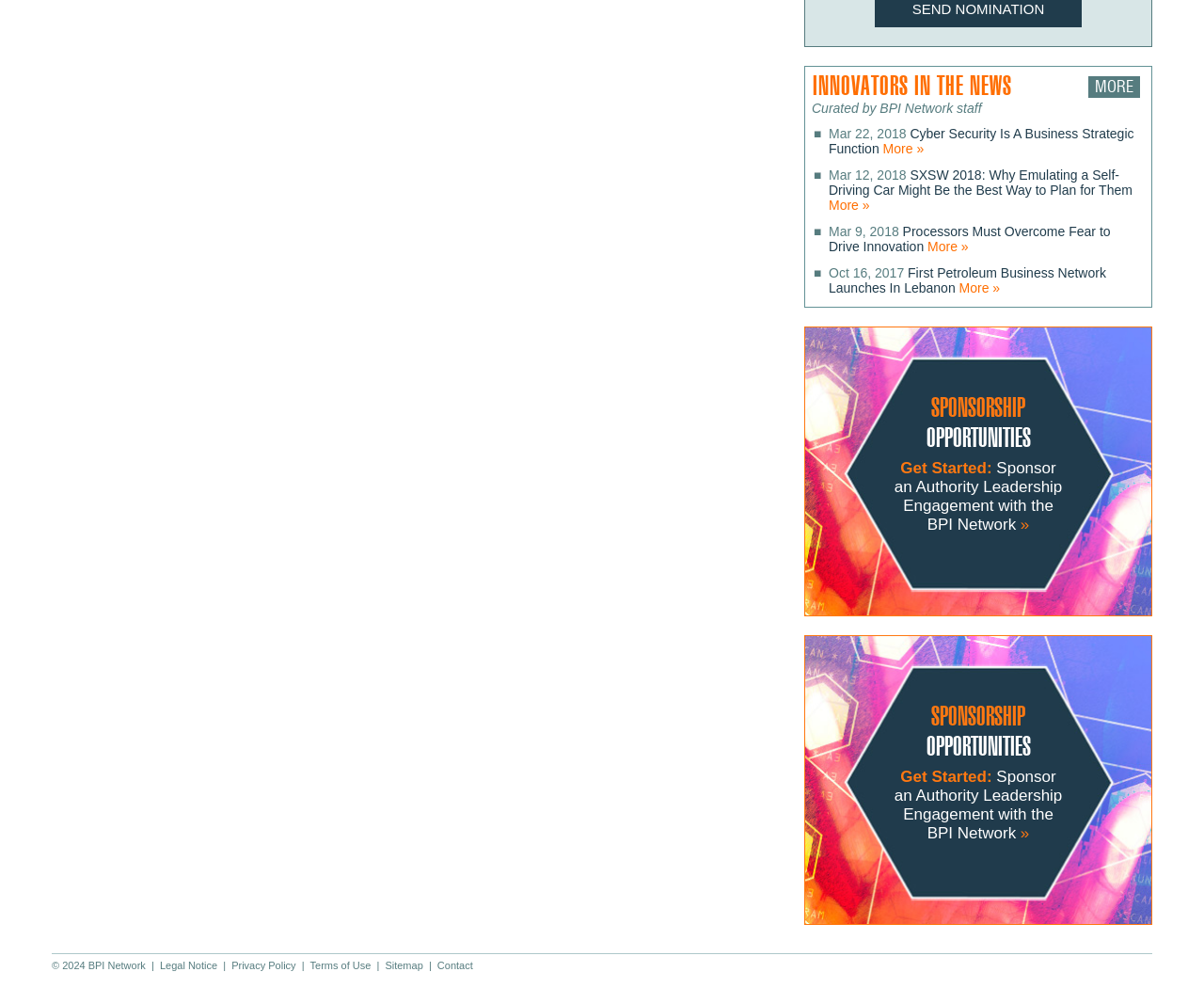Show the bounding box coordinates for the HTML element as described: "Send Inquiry Now".

None